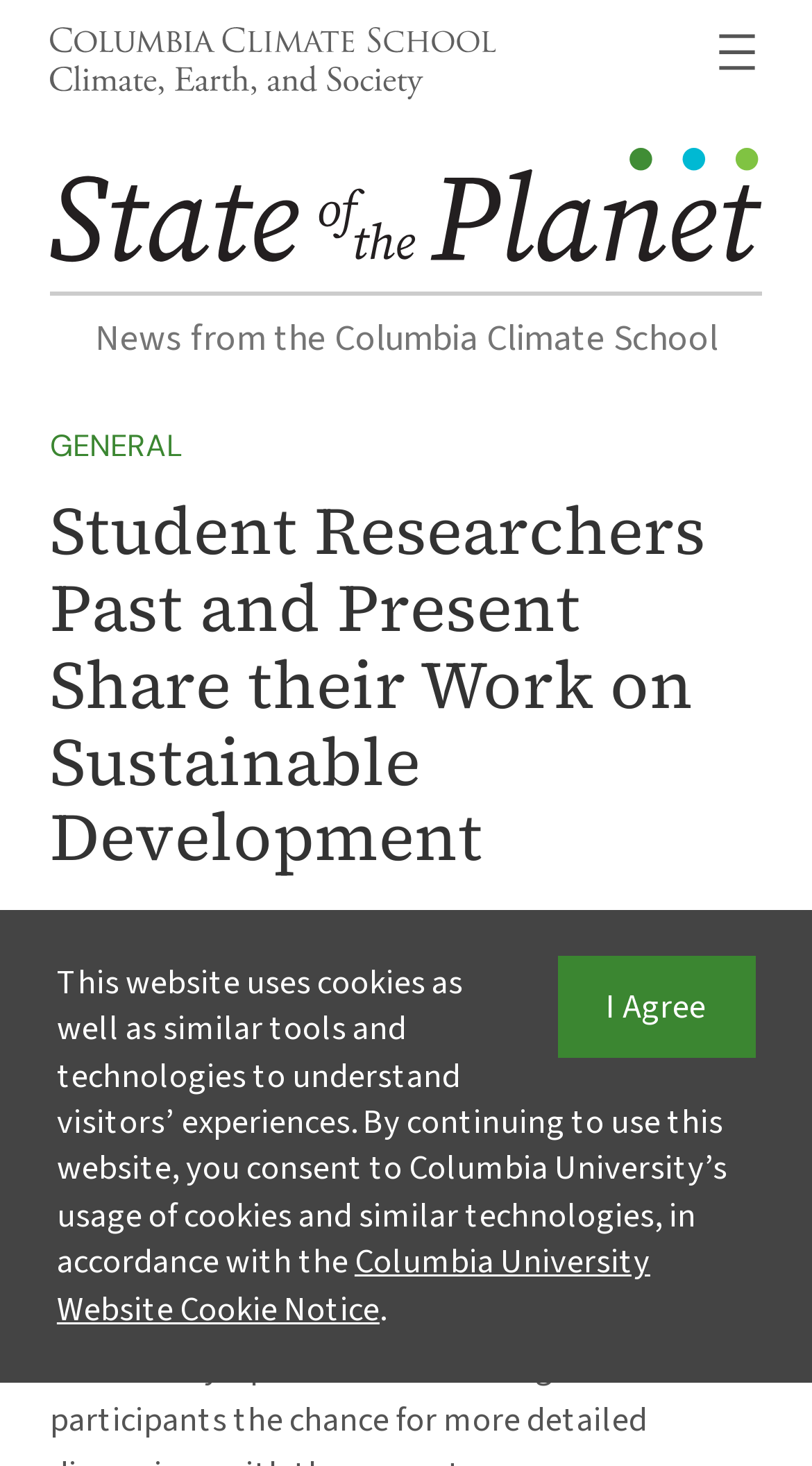What is the topic of the research presented?
Give a thorough and detailed response to the question.

The webpage title 'Student Researchers Past and Present Share their Work on Sustainable Development' suggests that the research presented is related to sustainable development.